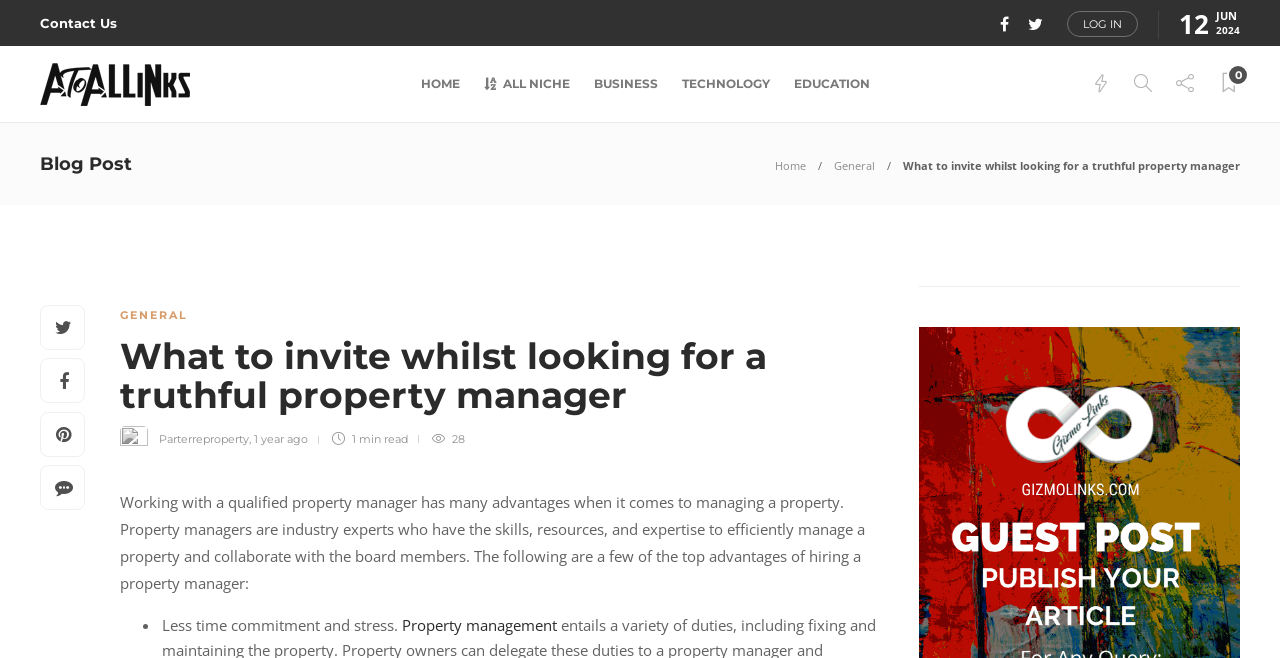Using the description: "parent_node: Parterreproperty, 1 year ago", determine the UI element's bounding box coordinates. Ensure the coordinates are in the format of four float numbers between 0 and 1, i.e., [left, top, right, bottom].

[0.094, 0.656, 0.124, 0.677]